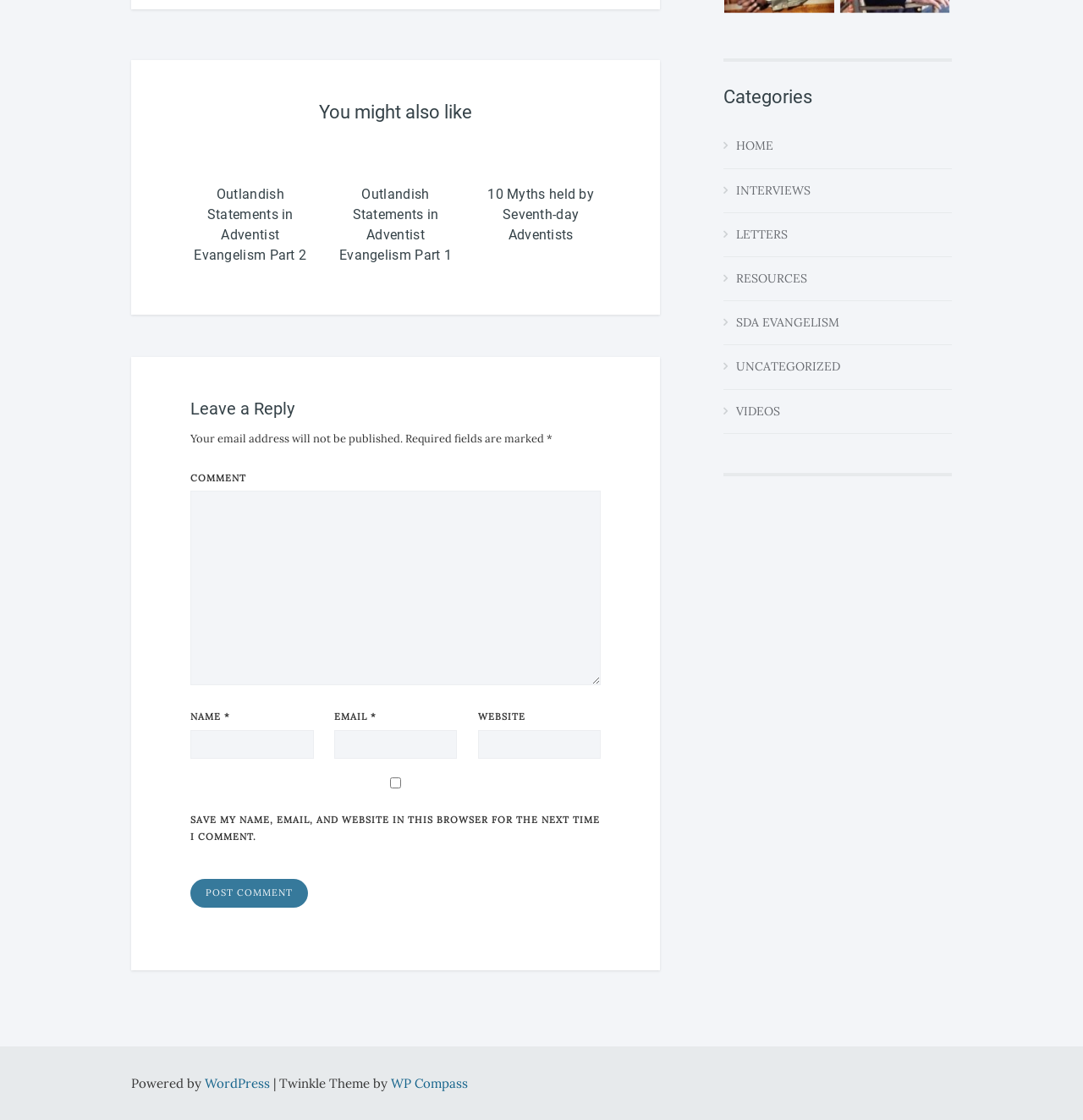Locate the coordinates of the bounding box for the clickable region that fulfills this instruction: "Click on the 'WordPress' link".

[0.189, 0.96, 0.252, 0.974]